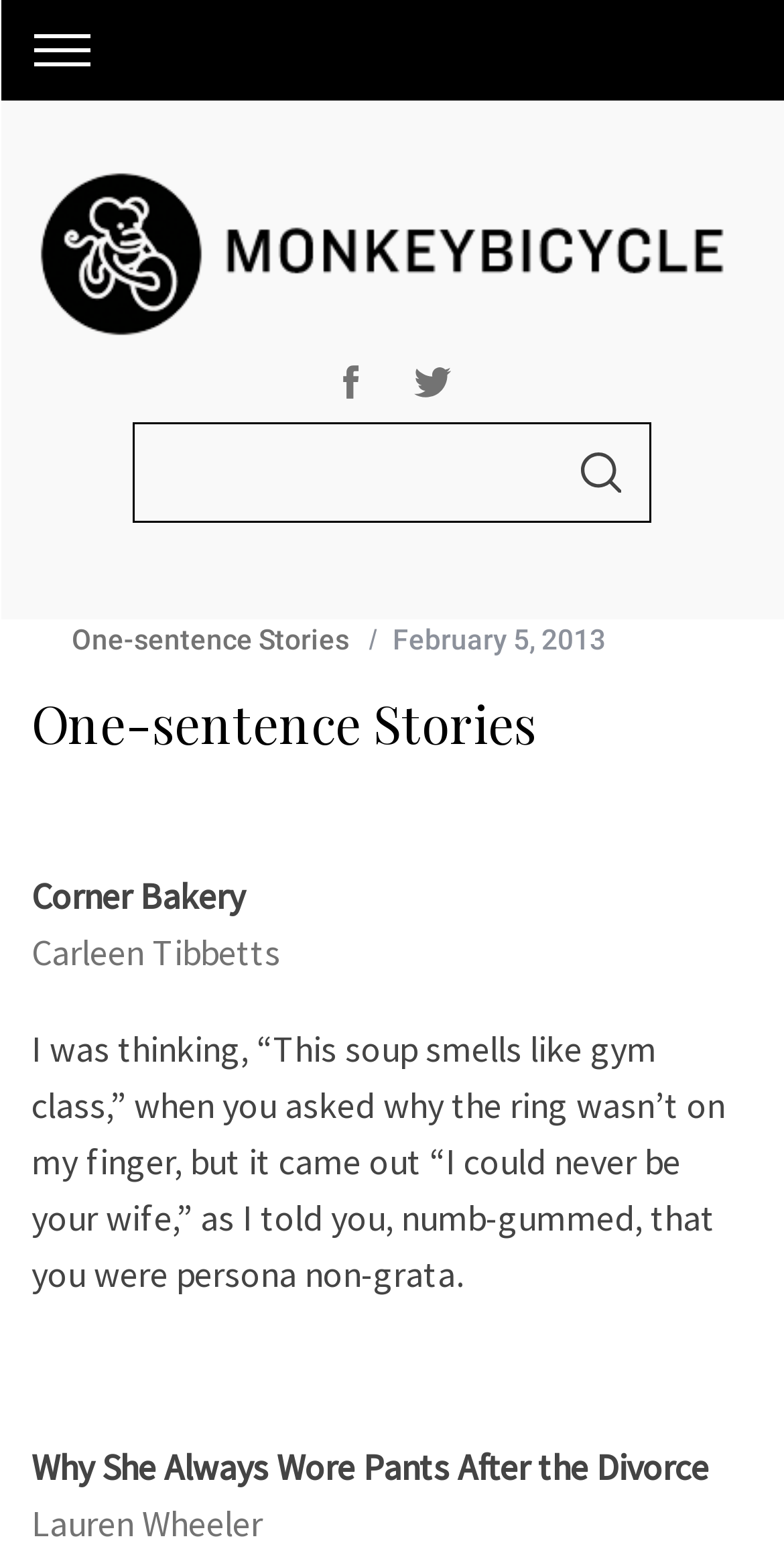What is the purpose of the search box?
Refer to the screenshot and answer in one word or phrase.

Search for stories